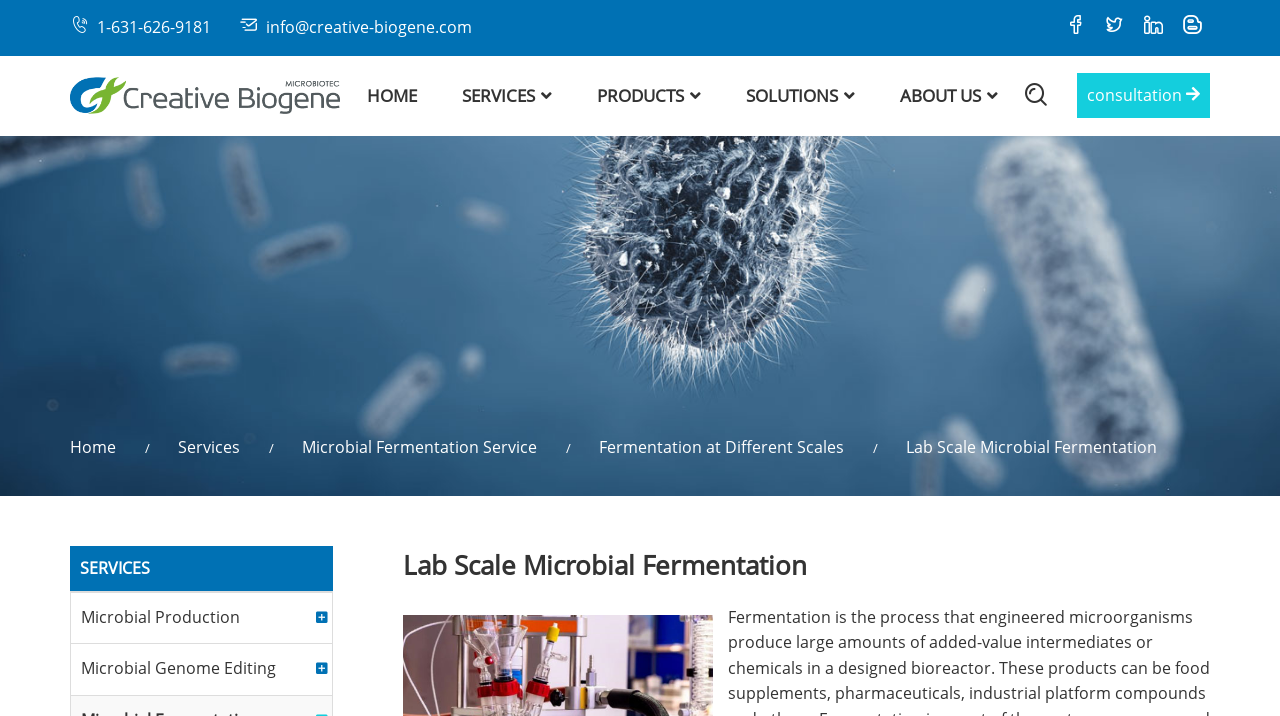What is the name of the company?
Provide an in-depth answer to the question, covering all aspects.

I found the company name by looking at the top-left corner of the webpage, where it is displayed as a link element with an accompanying image.